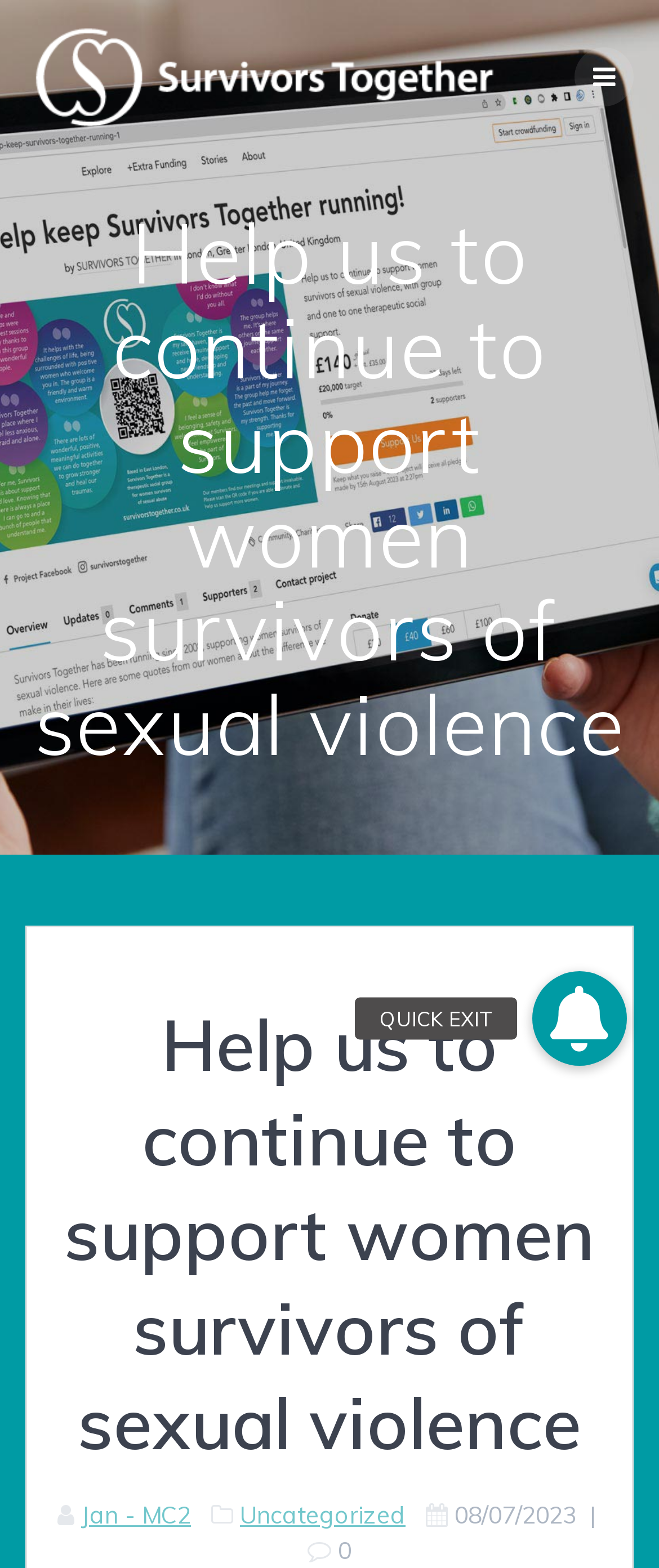Please respond in a single word or phrase: 
What is the purpose of the 'QUICK EXIT' button?

To quickly exit the webpage